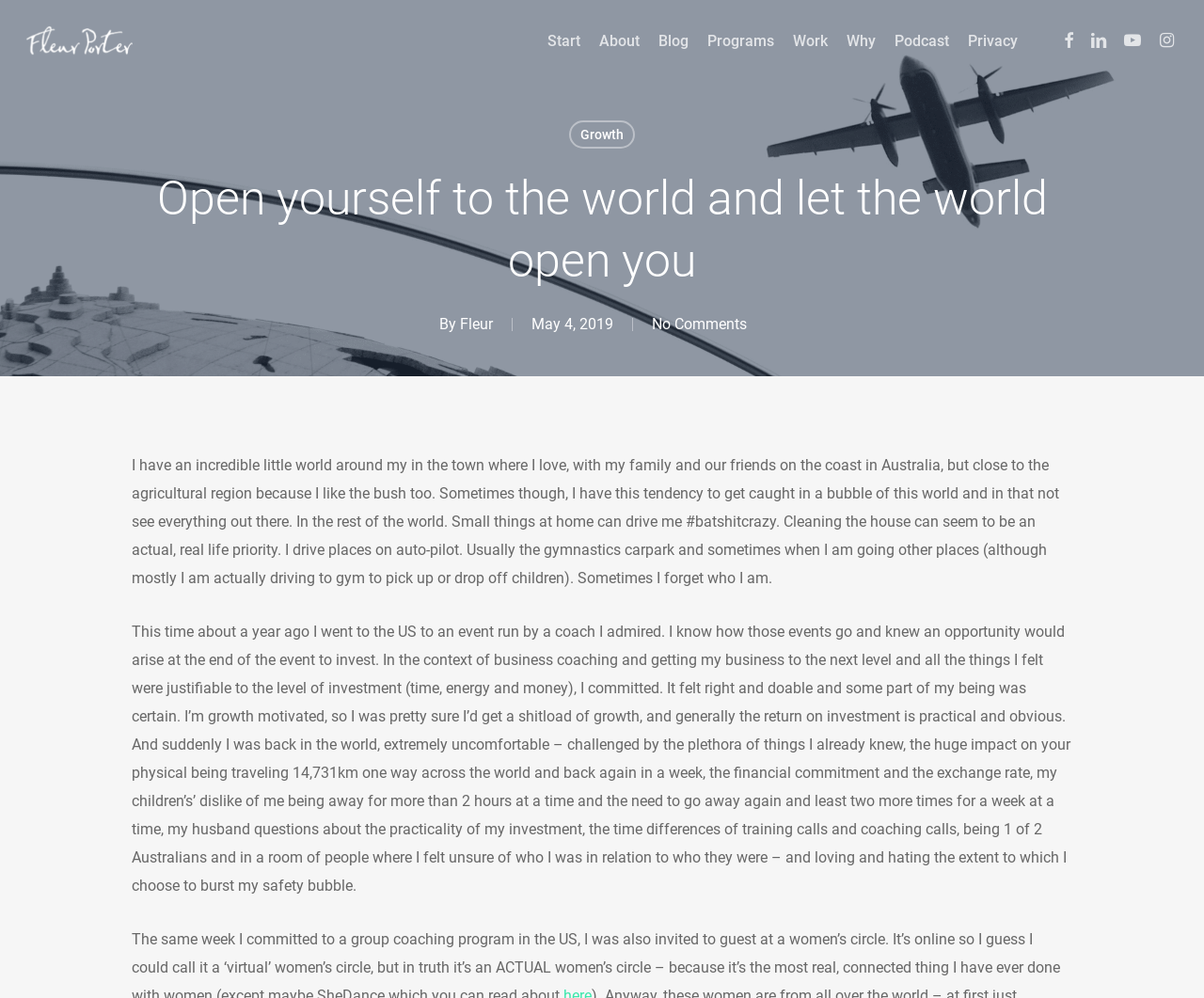Identify the main heading of the webpage and provide its text content.

Open yourself to the world and let the world open you